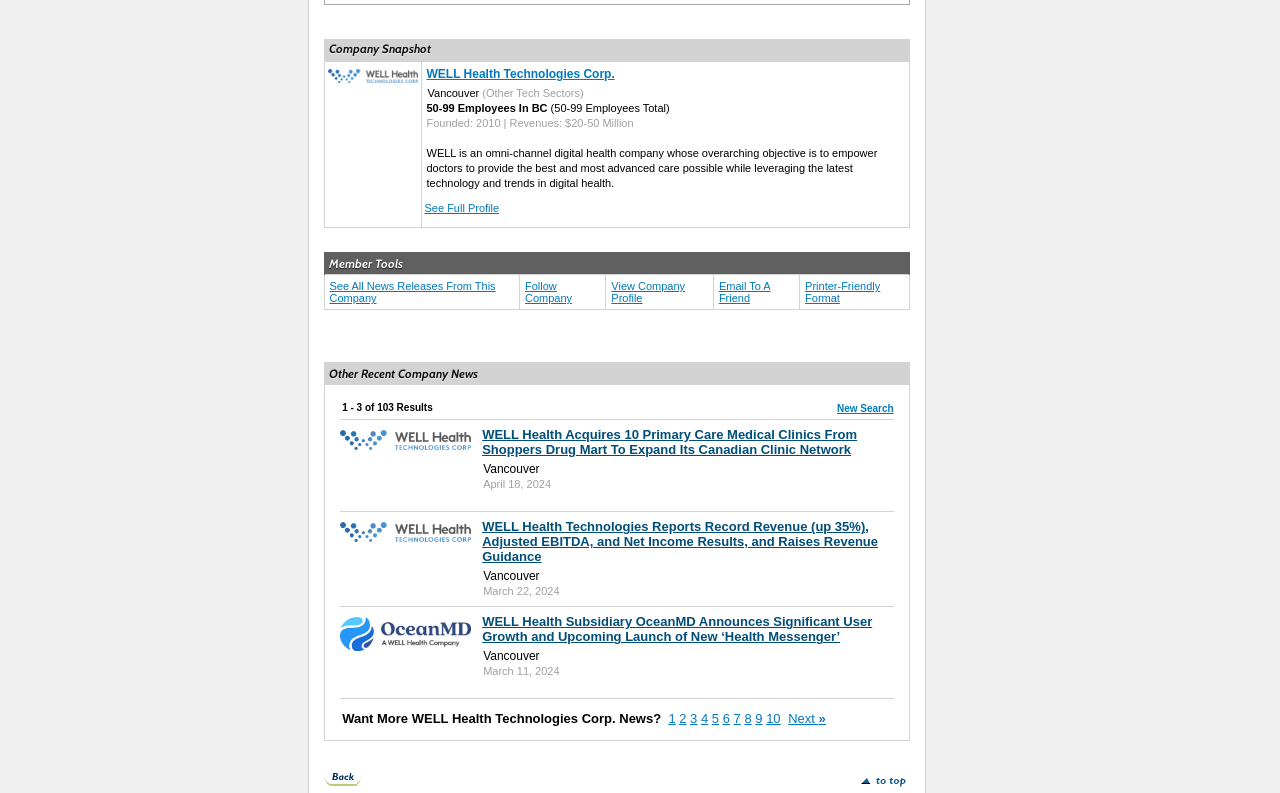How many news results are there for WELL Health Technologies Corp.?
From the screenshot, provide a brief answer in one word or phrase.

103